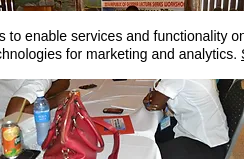What type of industries is the workshop focused on?
Please answer the question as detailed as possible.

The caption states that the workshop is focused on the creative industries, specifically highlighting its relevance to the entertainment sector, which implies that the workshop is tailored to address the needs of creative professionals.